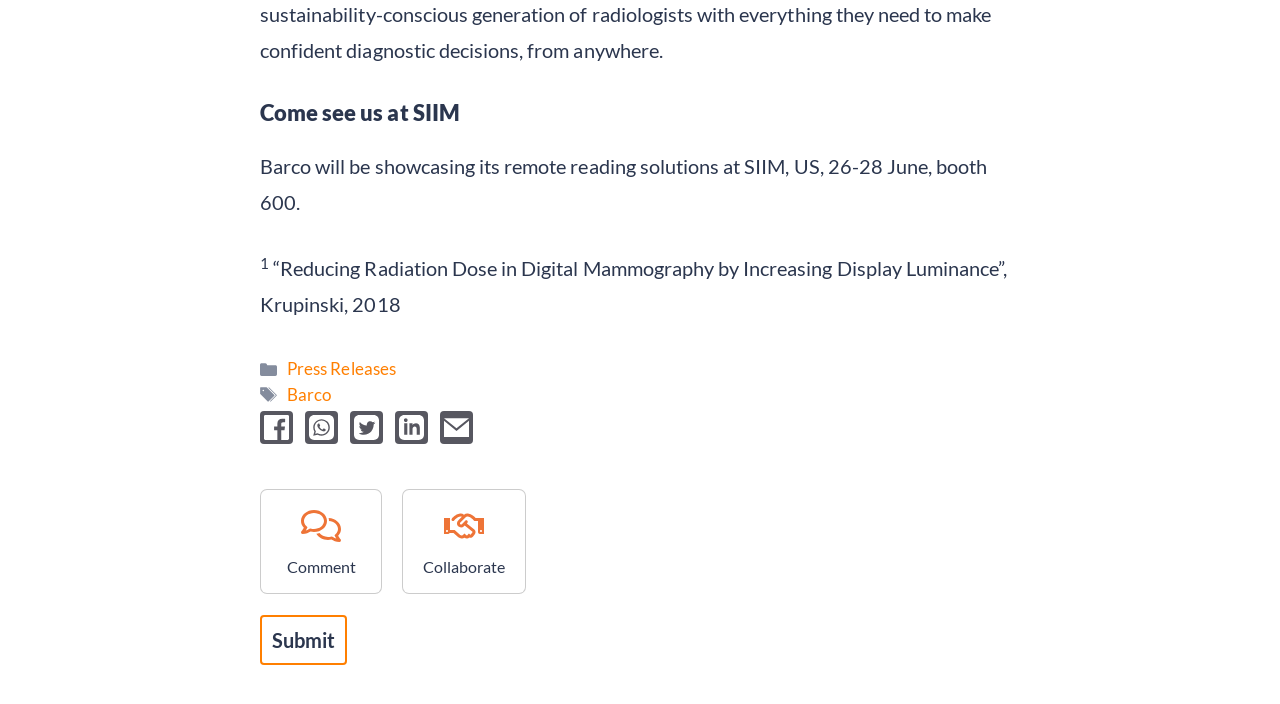What are the two options available for the user to select?
Please respond to the question with as much detail as possible.

The answer can be found in the radio elements with the texts 'Comment' and 'Collaborate' which are the two options available for the user to select.